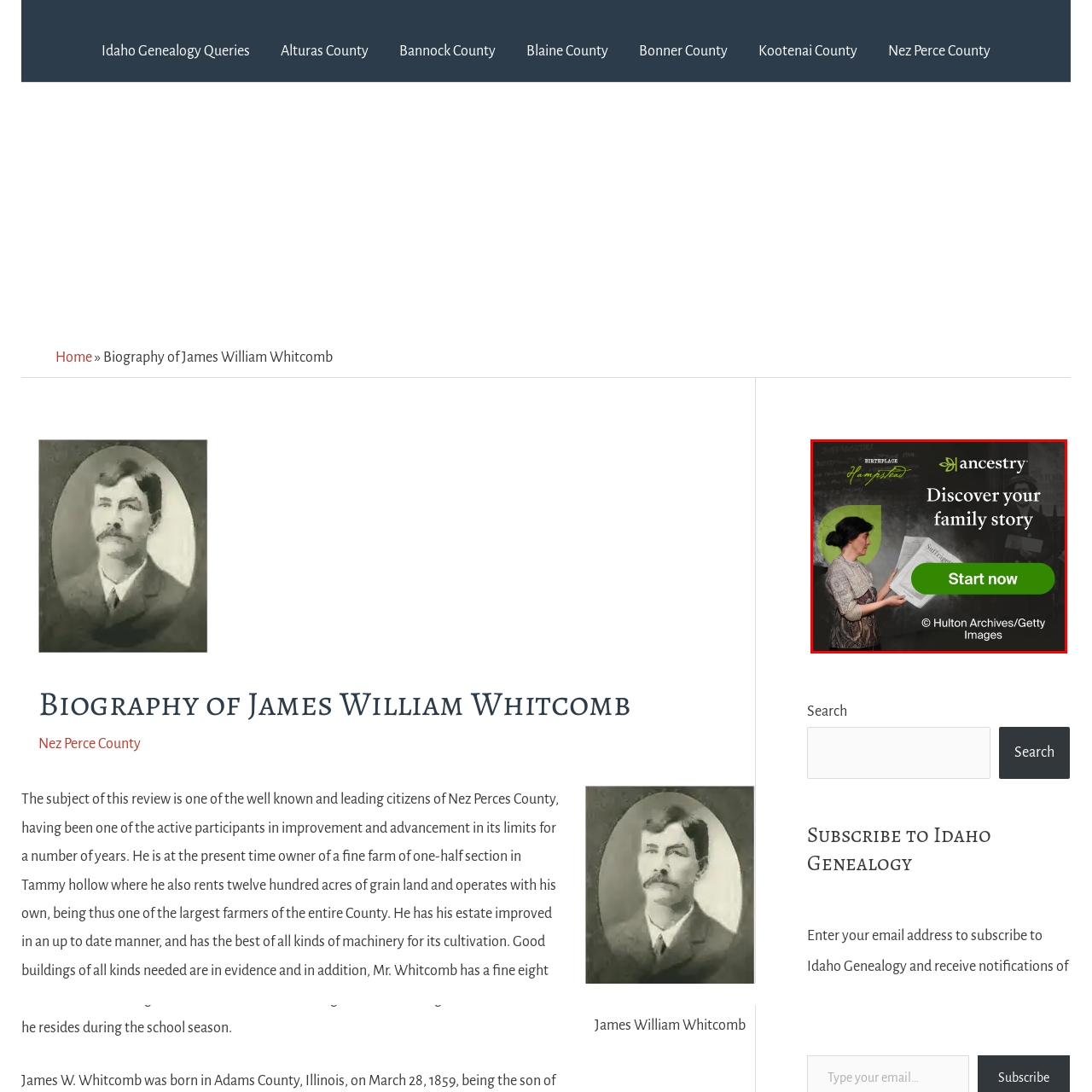Observe the image confined by the red frame and answer the question with a single word or phrase:
Who is the attributed source of the advertisement?

Hulton Archives/Getty Images